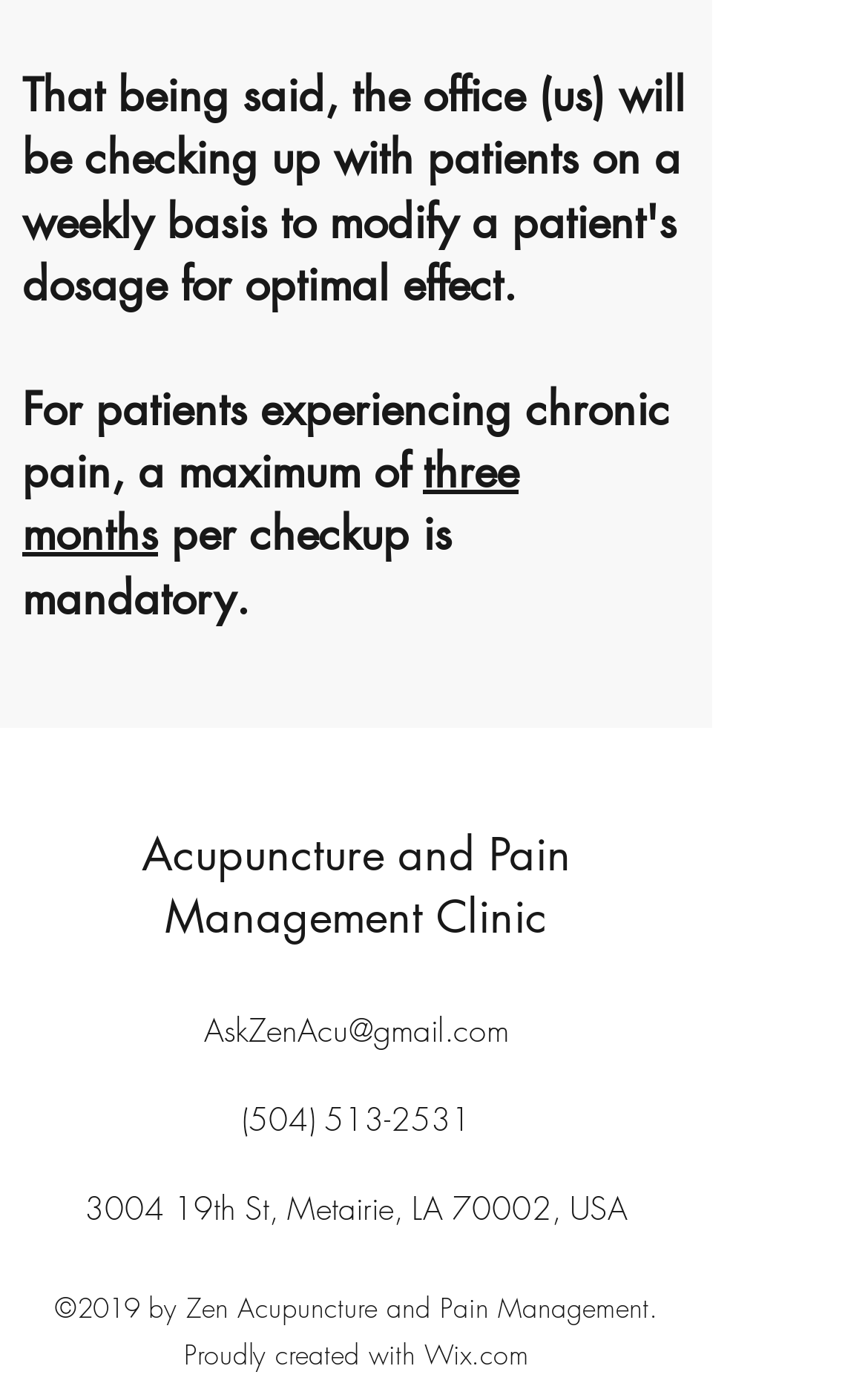What is the year the clinic's website was created?
Please provide a comprehensive answer based on the information in the image.

I found the text '©2019 by Zen Acupuncture and Pain Management.' in the StaticText element, which indicates that the clinic's website was created in 2019.